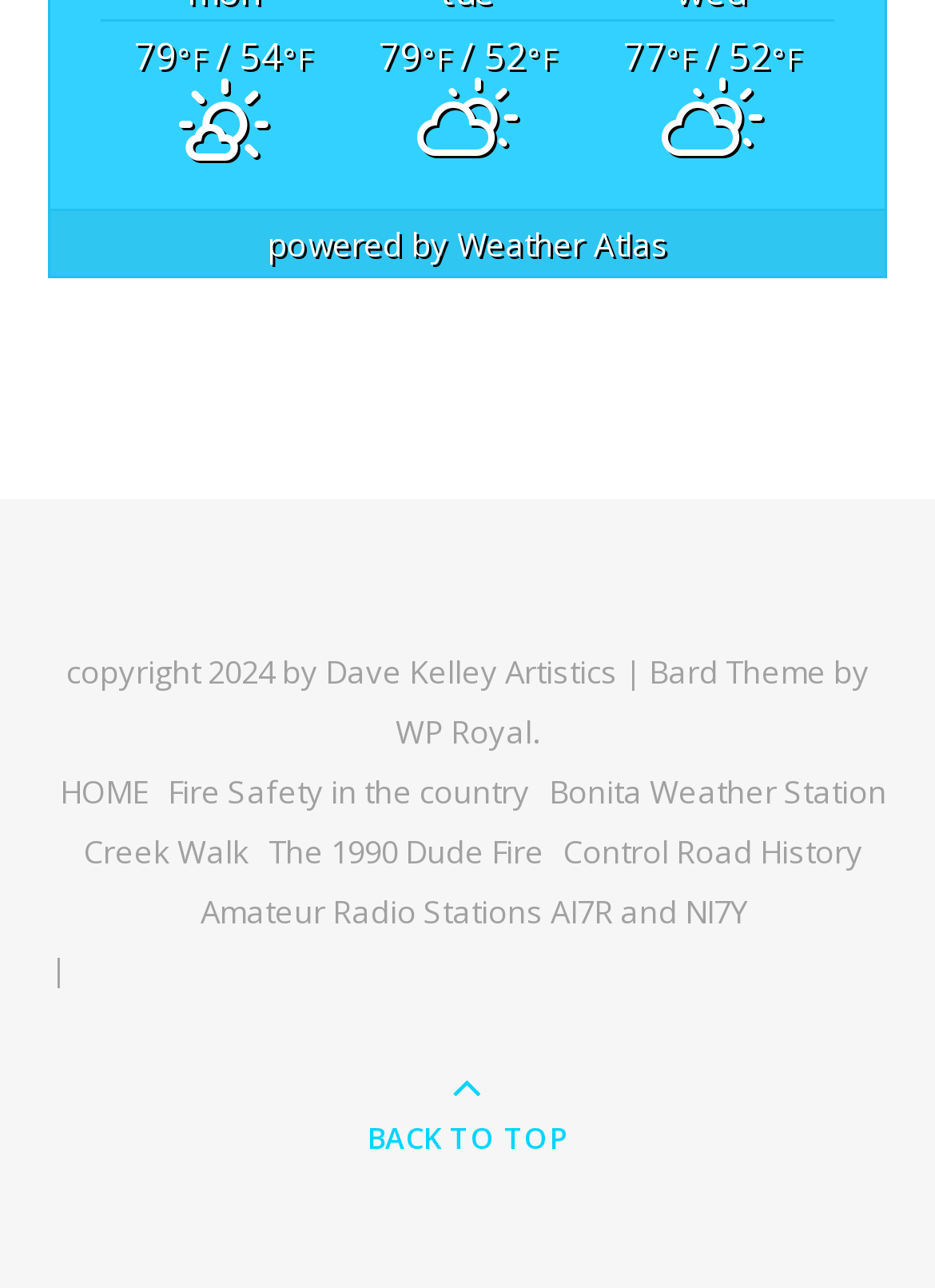Find the bounding box coordinates of the area to click in order to follow the instruction: "go to the Creek Walk page".

[0.09, 0.645, 0.267, 0.679]